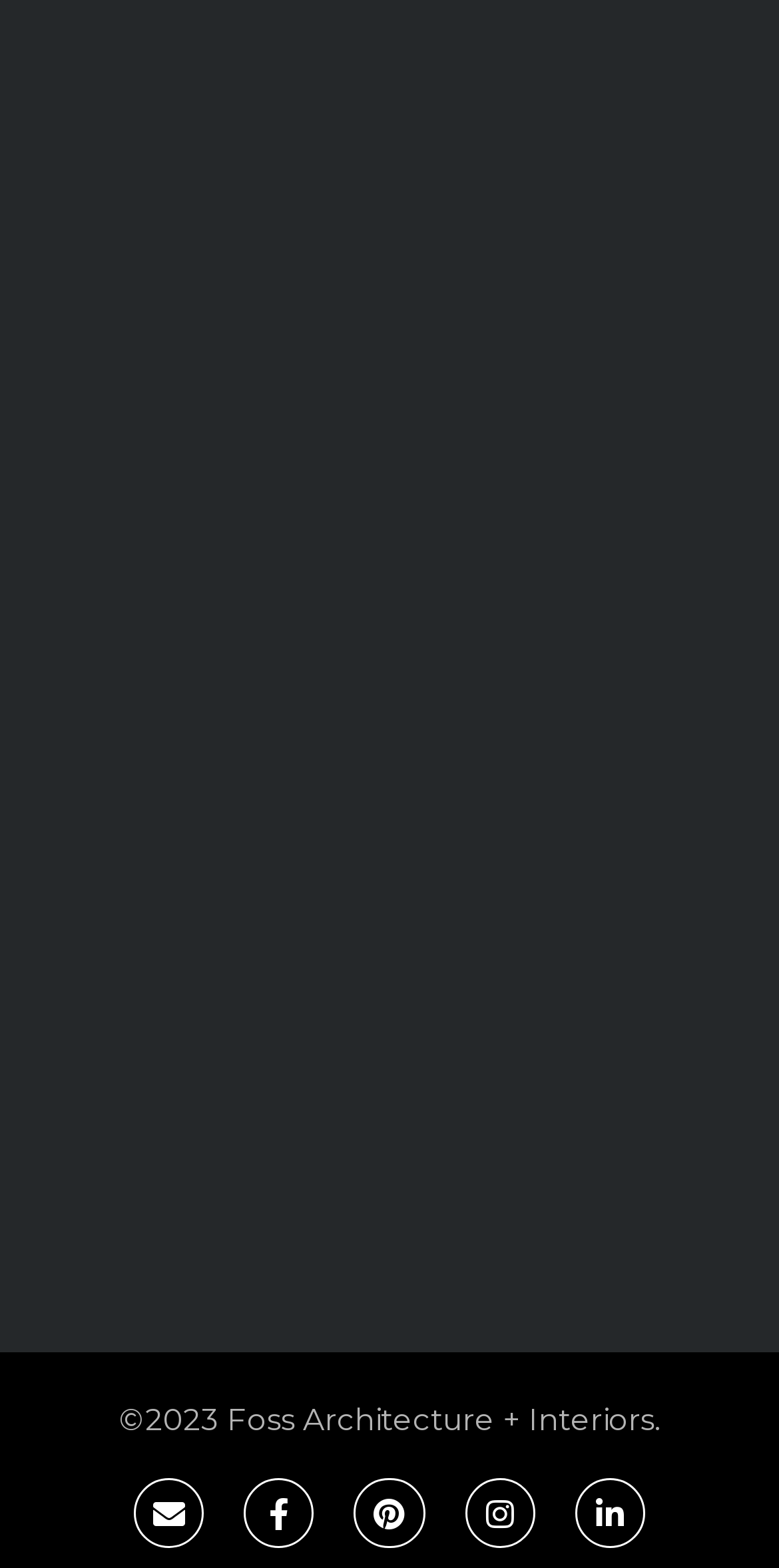Based on the description "Envelope", find the bounding box of the specified UI element.

[0.172, 0.943, 0.262, 0.988]